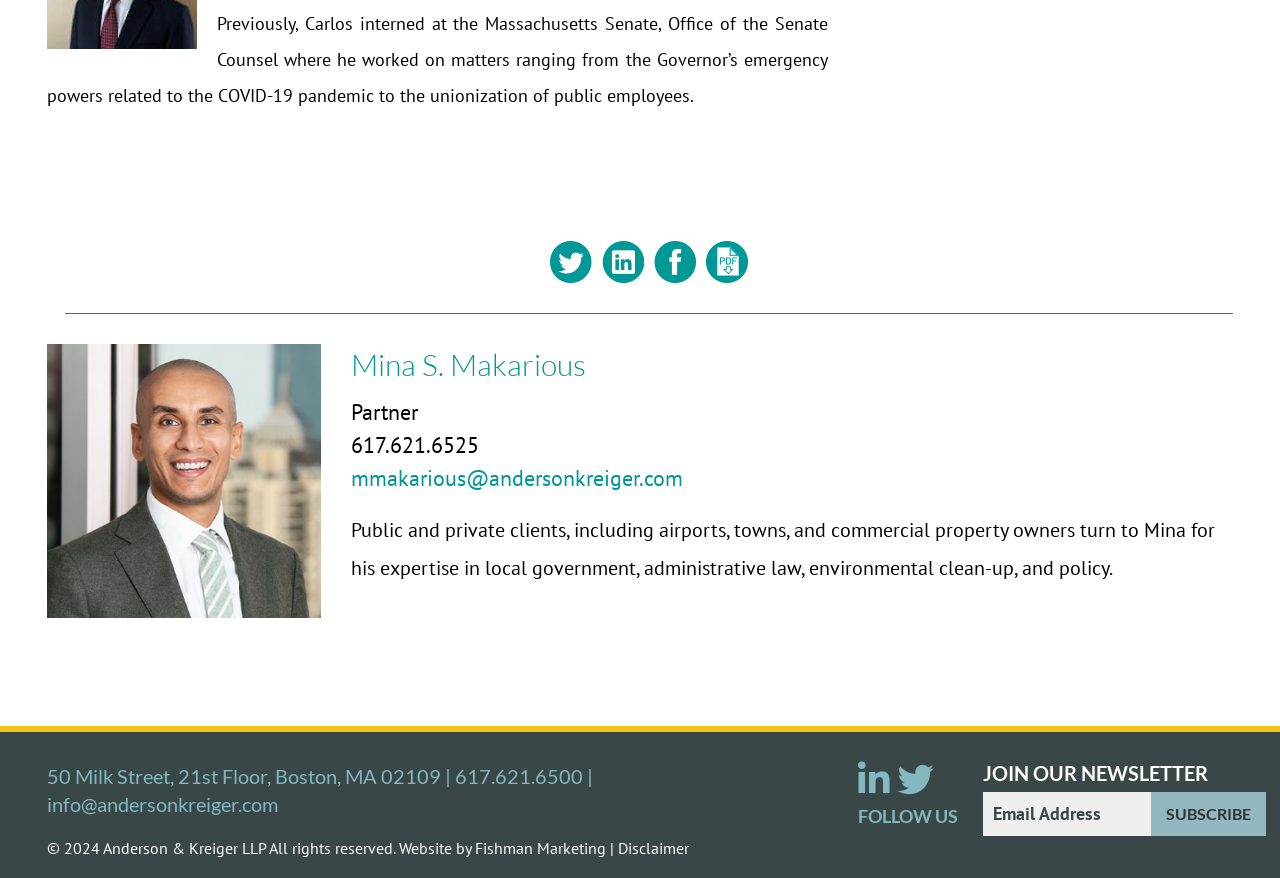Please examine the image and answer the question with a detailed explanation:
What is the name of the person on this webpage?

I found the name 'Mina S. Makarious' in the heading element with bounding box coordinates [0.274, 0.391, 0.666, 0.439], which suggests that it is the name of the person being featured on this webpage.